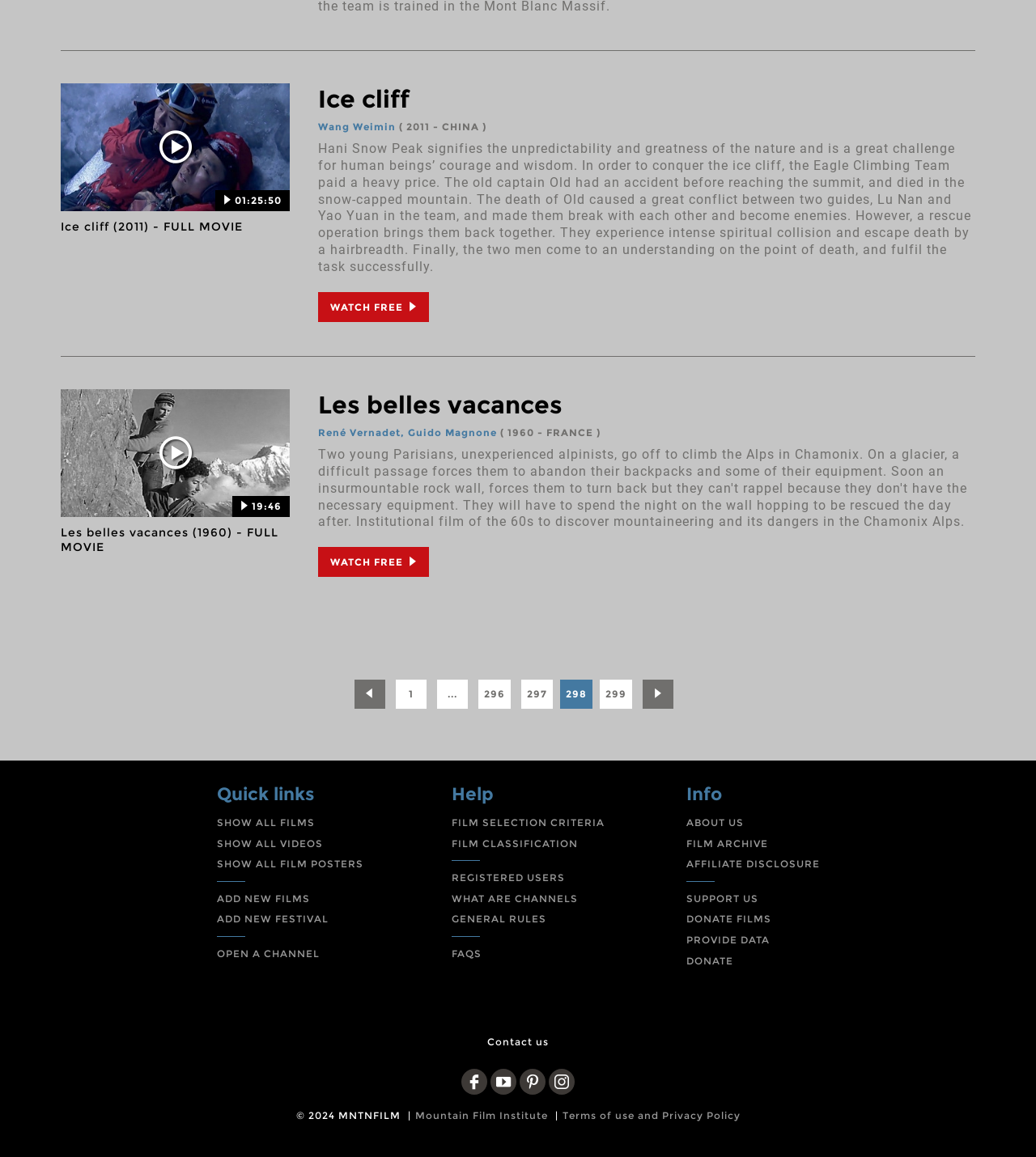How many links are there in the 'Quick links' section?
Use the image to answer the question with a single word or phrase.

6